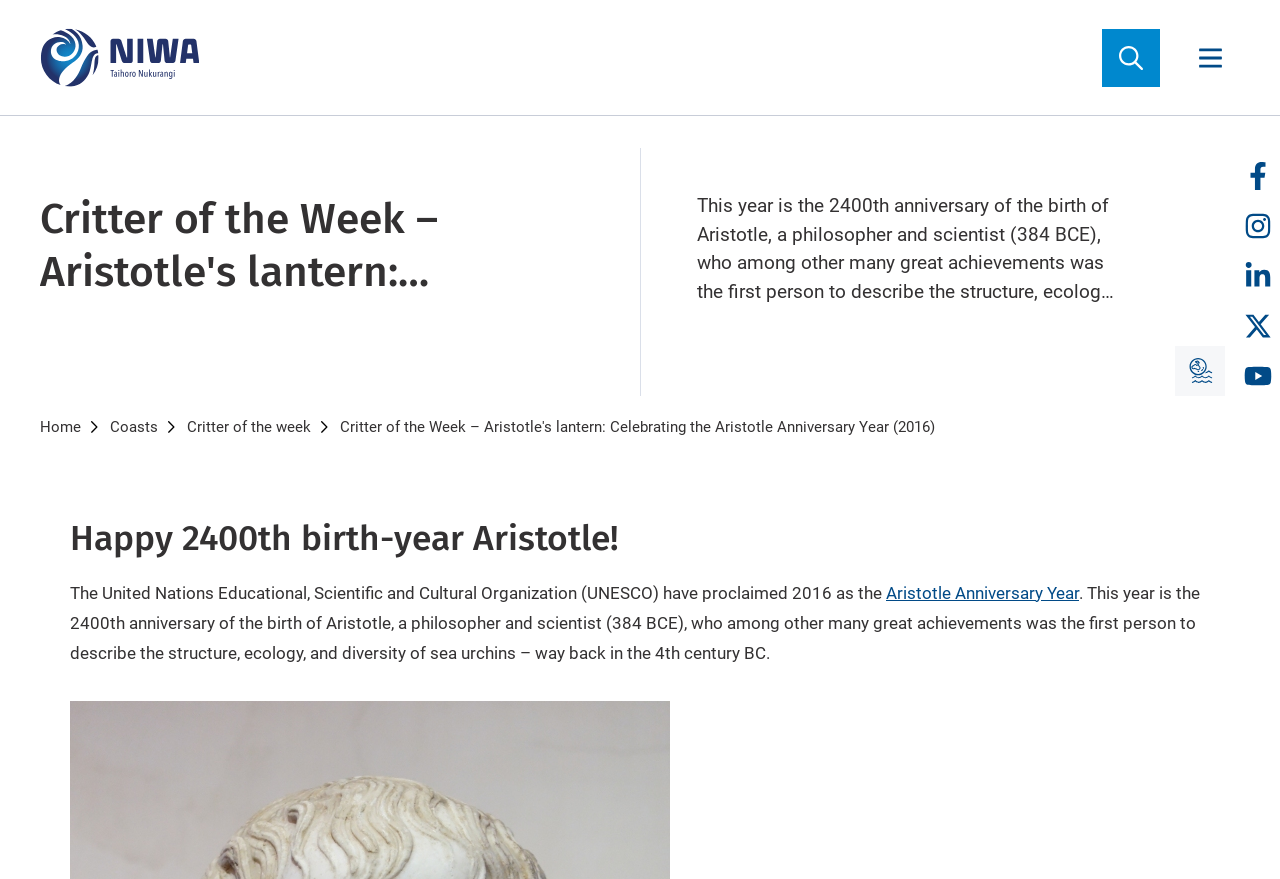Please examine the image and answer the question with a detailed explanation:
What is the name of the sea creature mentioned in the webpage?

The webpage mentions that Aristotle was the first person to describe the structure, ecology, and diversity of sea urchins, which is mentioned in the static text.